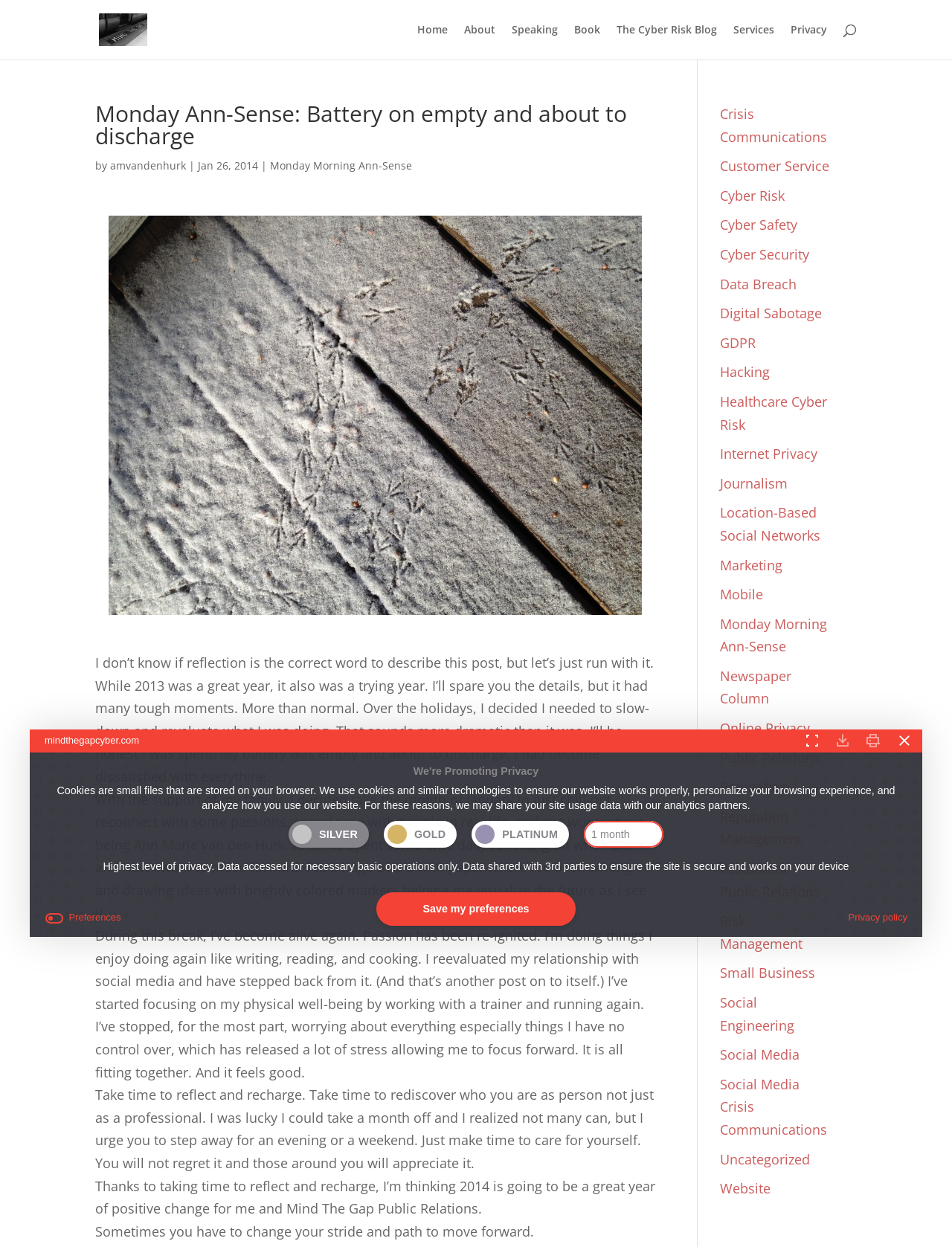Identify the bounding box coordinates for the UI element described as follows: "Healthcare Cyber Risk". Ensure the coordinates are four float numbers between 0 and 1, formatted as [left, top, right, bottom].

[0.756, 0.315, 0.869, 0.347]